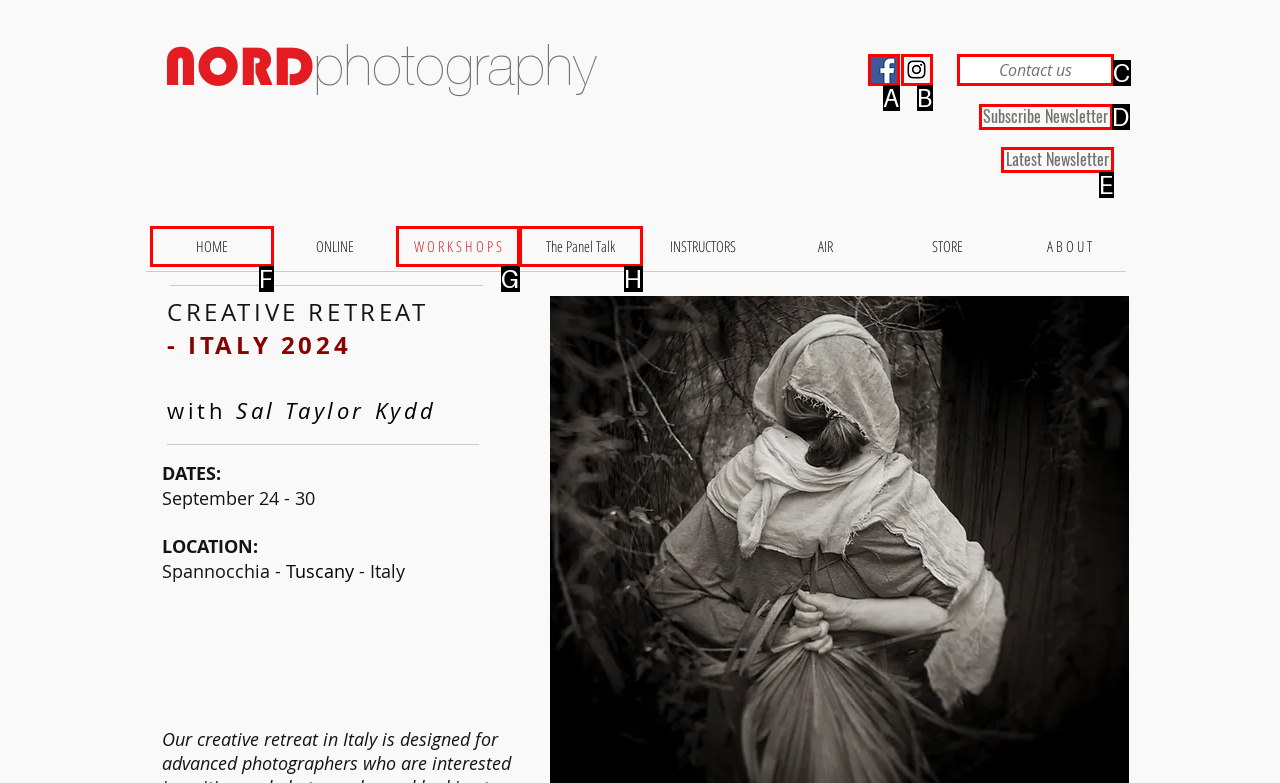Choose the option that matches the following description: The Panel Talk
Answer with the letter of the correct option.

H